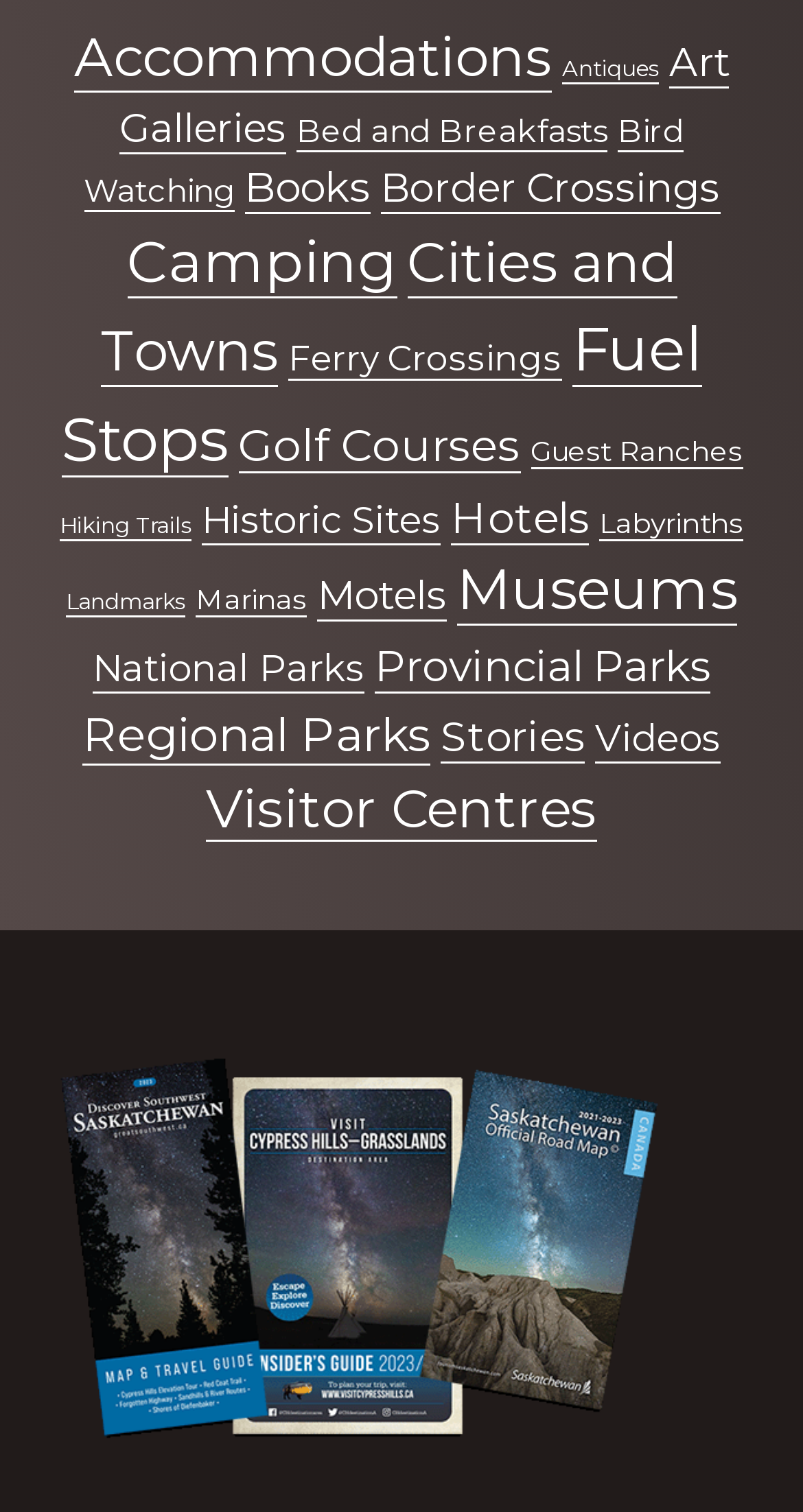What is the category located below 'Camping'?
Offer a detailed and exhaustive answer to the question.

By comparing the y1 and y2 coordinates of the bounding boxes, I found that the link 'Cities and Towns (21 items)' is located below the link 'Camping (25 items)'.